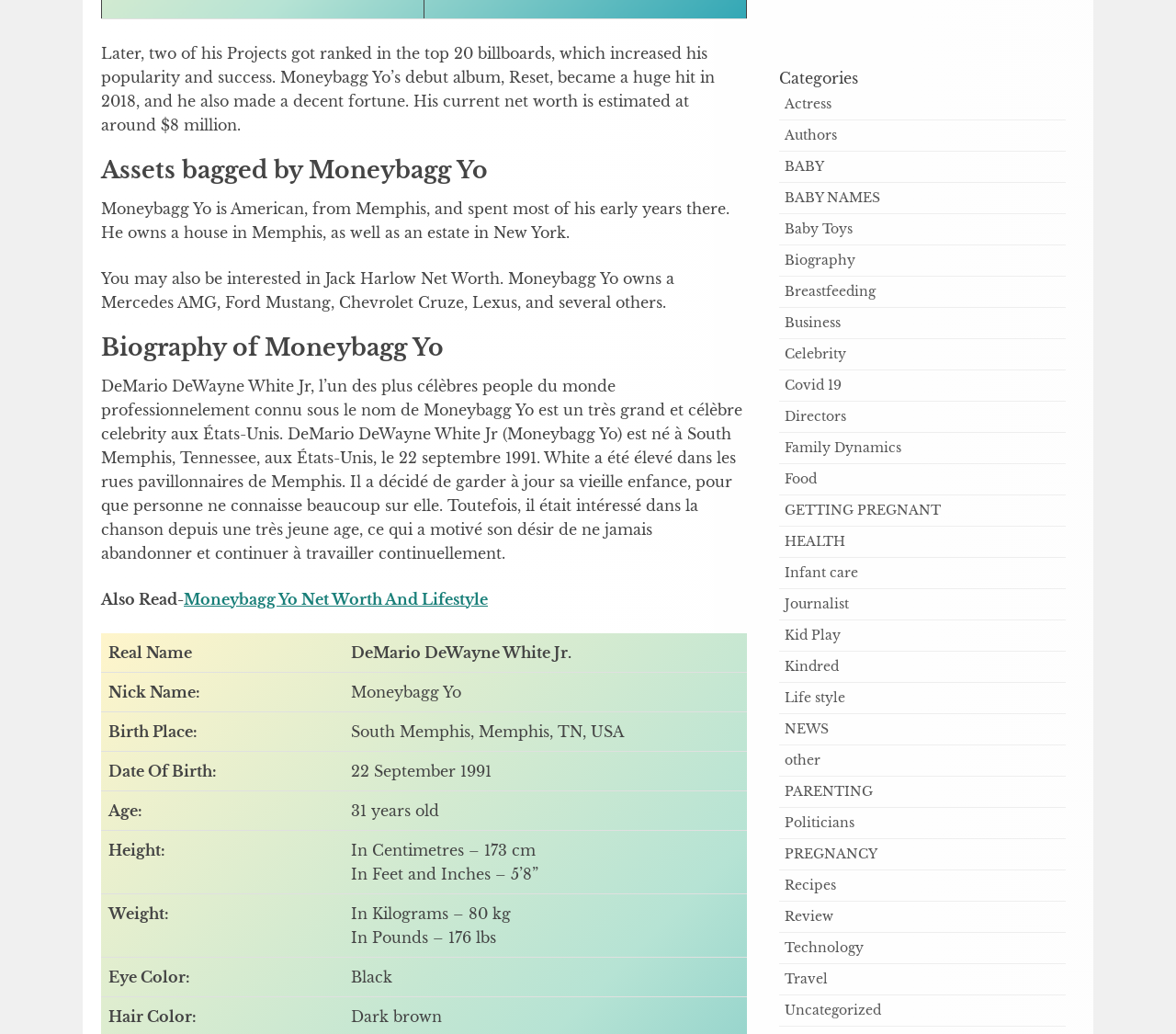Specify the bounding box coordinates of the area that needs to be clicked to achieve the following instruction: "Click on 'Moneybagg Yo Net Worth And Lifestyle'".

[0.156, 0.571, 0.415, 0.588]